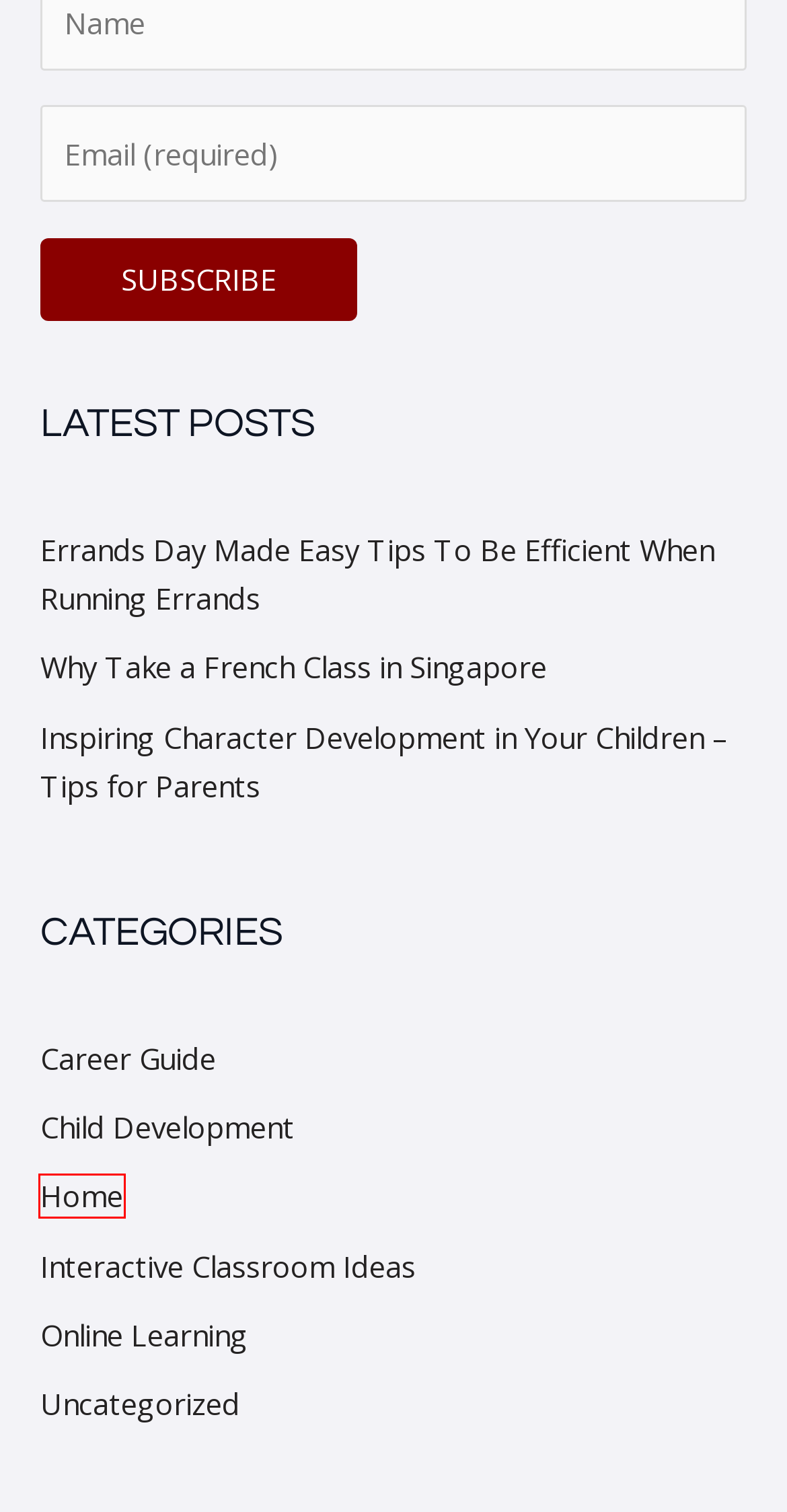Review the webpage screenshot provided, noting the red bounding box around a UI element. Choose the description that best matches the new webpage after clicking the element within the bounding box. The following are the options:
A. Your Go-to Career and Education Magazine | Mamikon
B. Errands Day Made Easy Tips To Be Efficient When Running Errands
C. How To Inspire Character Development in Children | Mamikon
D. Home Archives | Mamikon
E. Interactive Classroom Ideas Archives | Mamikon
F. Why Take a French Class in Singapore | Mamikon
G. Uncategorized Archives | Mamikon
H. Child Development Archives | Mamikon

D